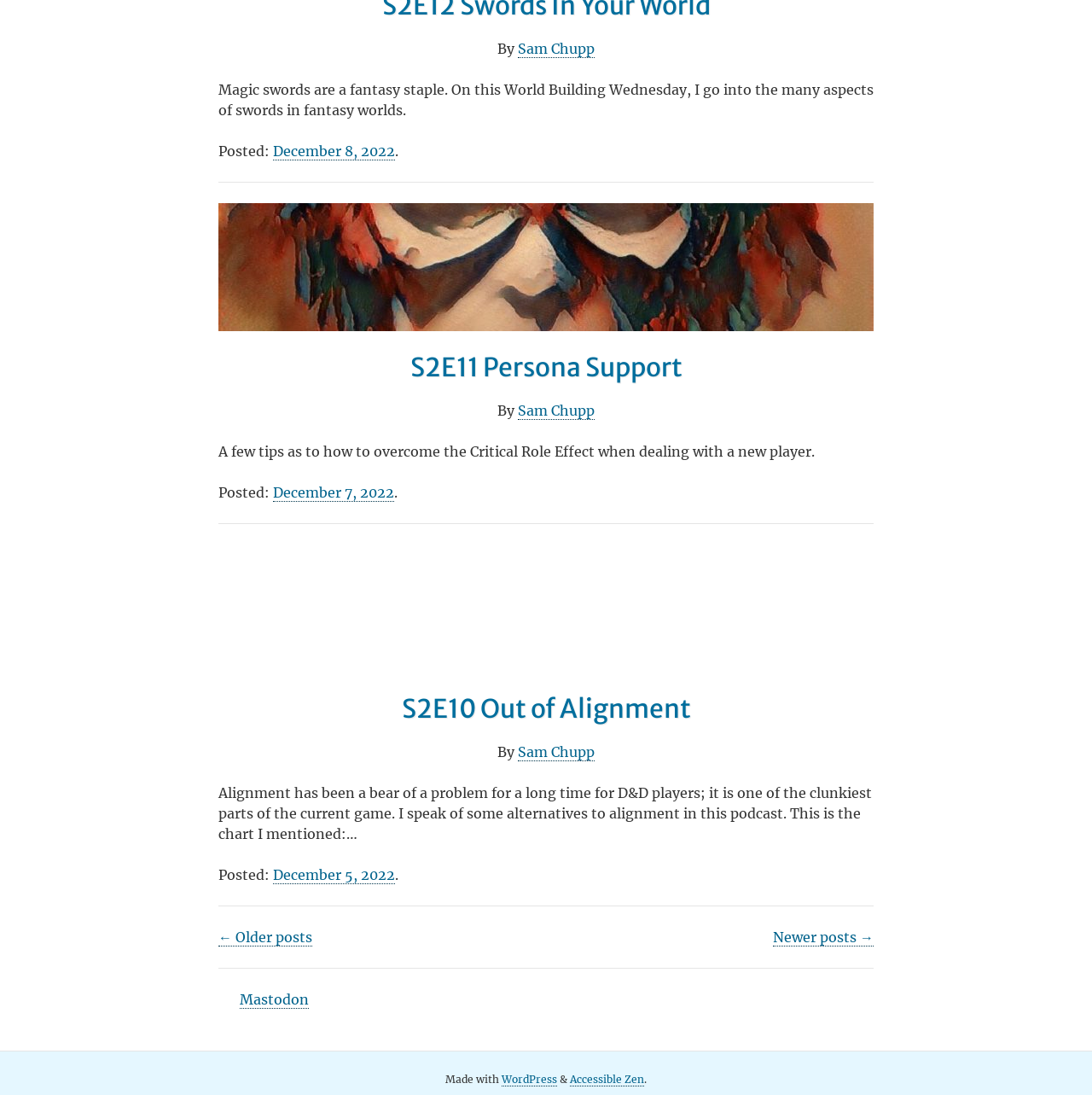Identify the bounding box coordinates of the element to click to follow this instruction: 'view document metadata'. Ensure the coordinates are four float values between 0 and 1, provided as [left, top, right, bottom].

None